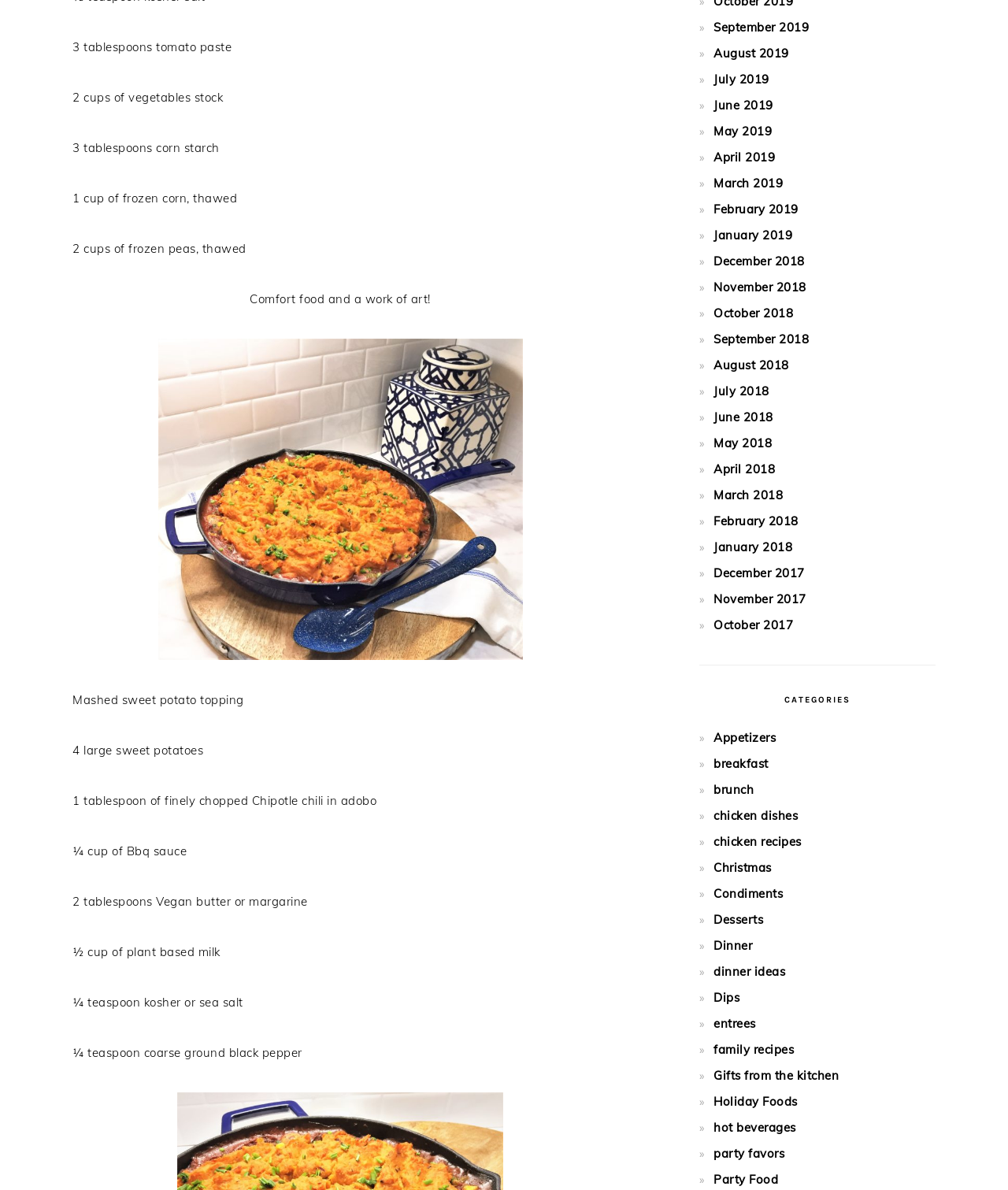Utilize the details in the image to thoroughly answer the following question: What is the date range of the archives?

The webpage has a list of links labeled with months and years, ranging from 'December 2017' to 'September 2019', indicating that the archives cover a period of approximately two years.